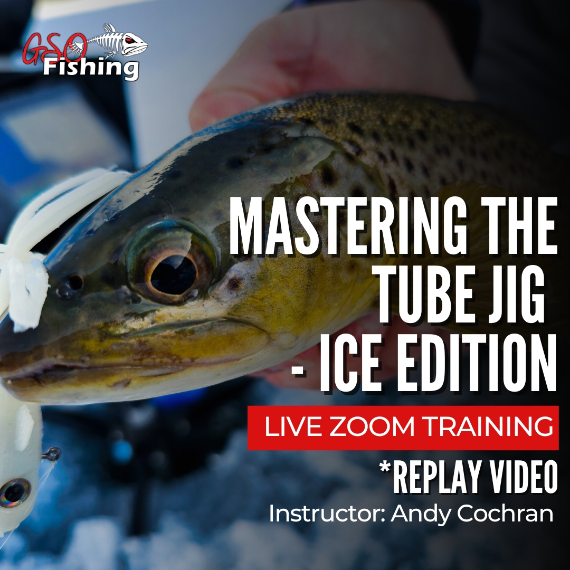What type of training is being offered?
Use the image to answer the question with a single word or phrase.

LIVE ZOOM TRAINING